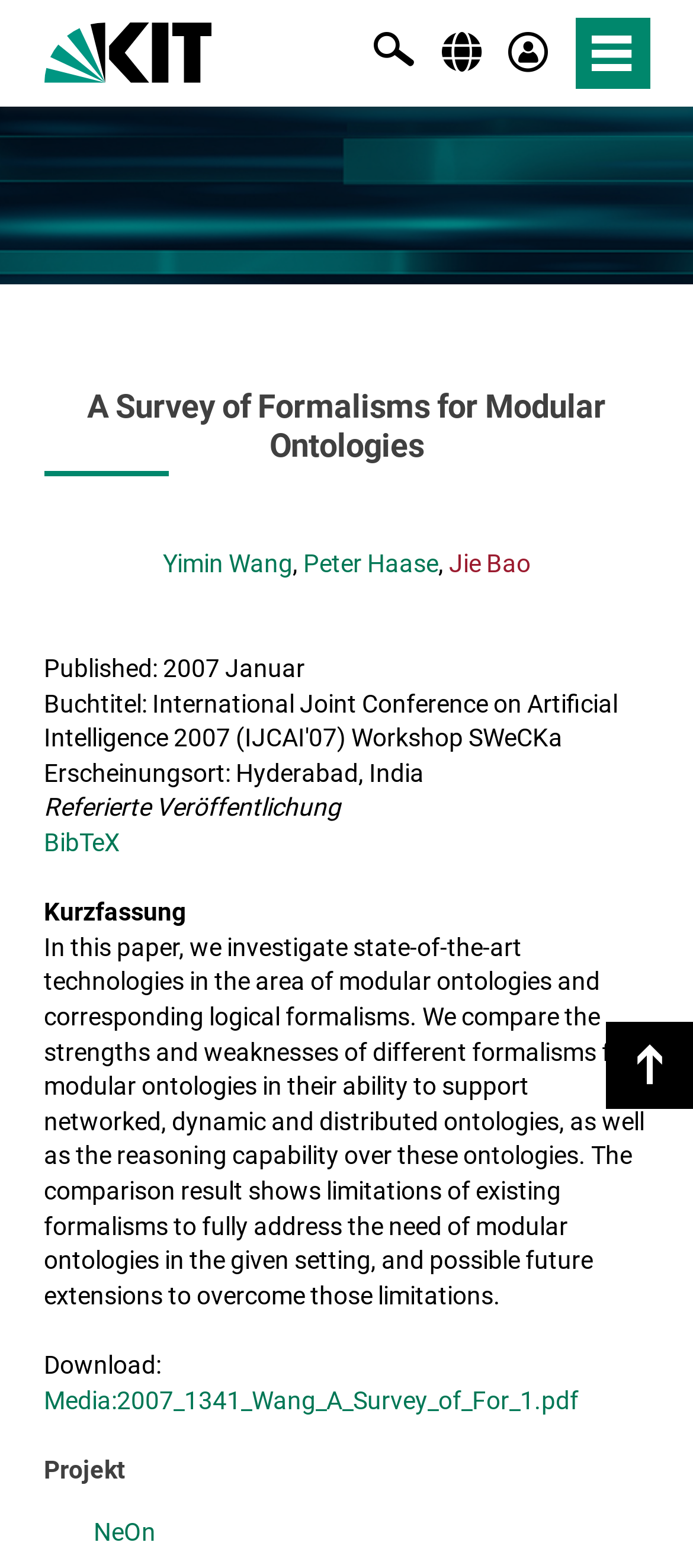Use a single word or phrase to answer the question: 
What is the project related to the publication?

NeOn